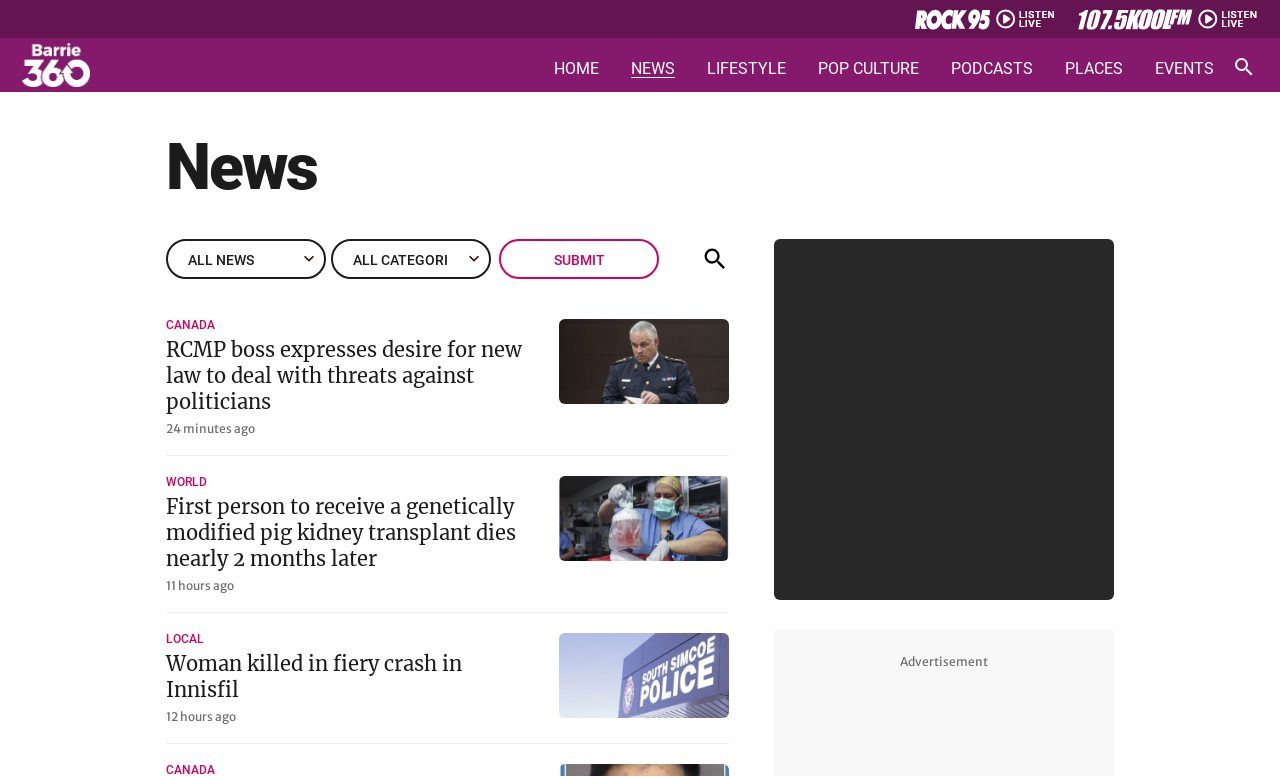Determine the bounding box coordinates of the element that should be clicked to execute the following command: "Search for news stories".

[0.13, 0.372, 0.569, 0.424]